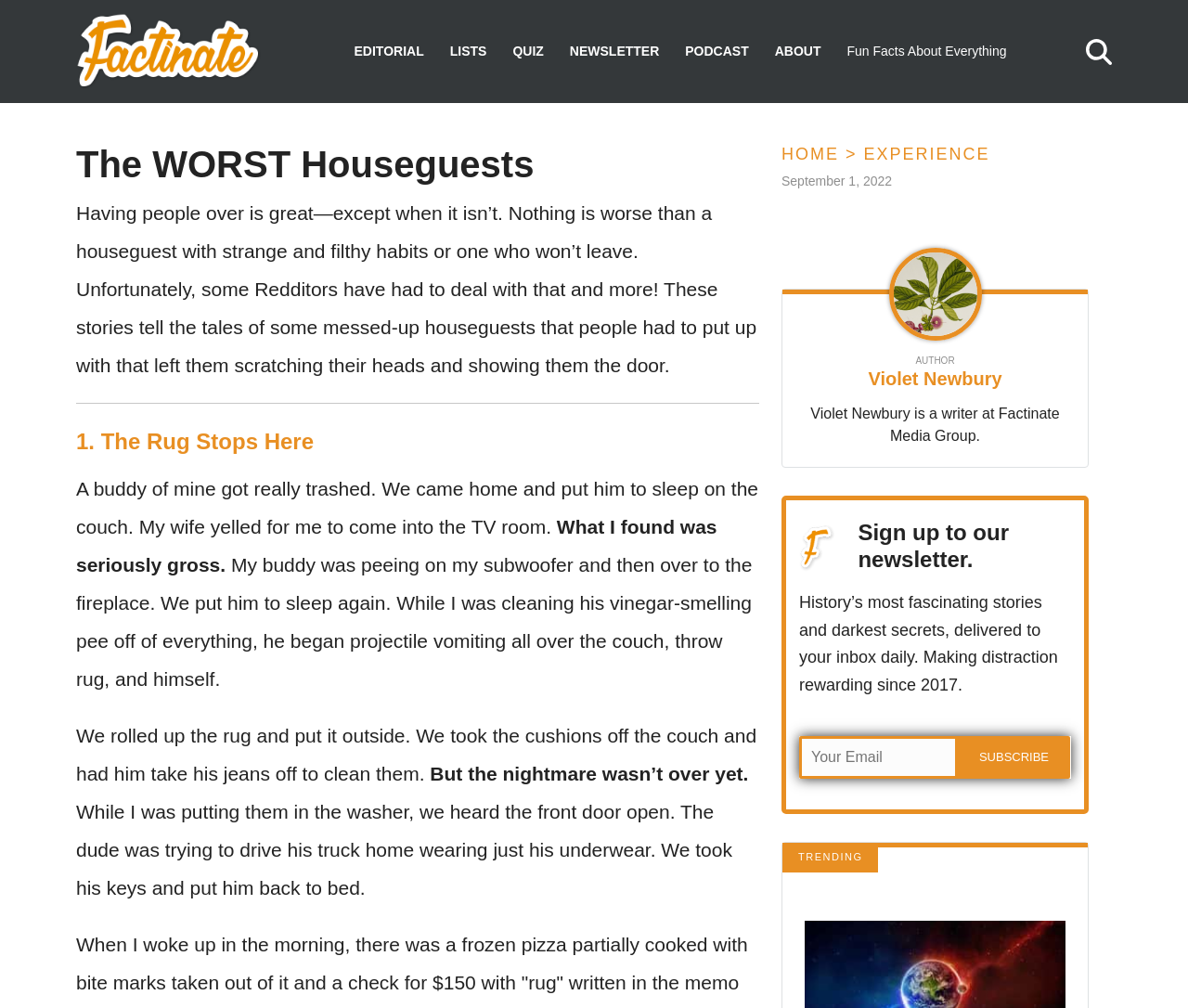Provide a one-word or short-phrase response to the question:
What is the purpose of the textbox at the bottom?

Subscribe to newsletter